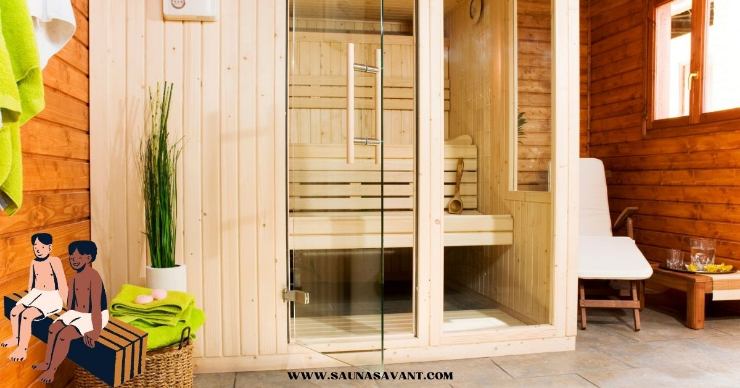What is placed on the small coffee table?
Please provide a full and detailed response to the question.

According to the caption, the small coffee table adjacent to the sauna holds refreshments, adding to the inviting atmosphere of the setting.